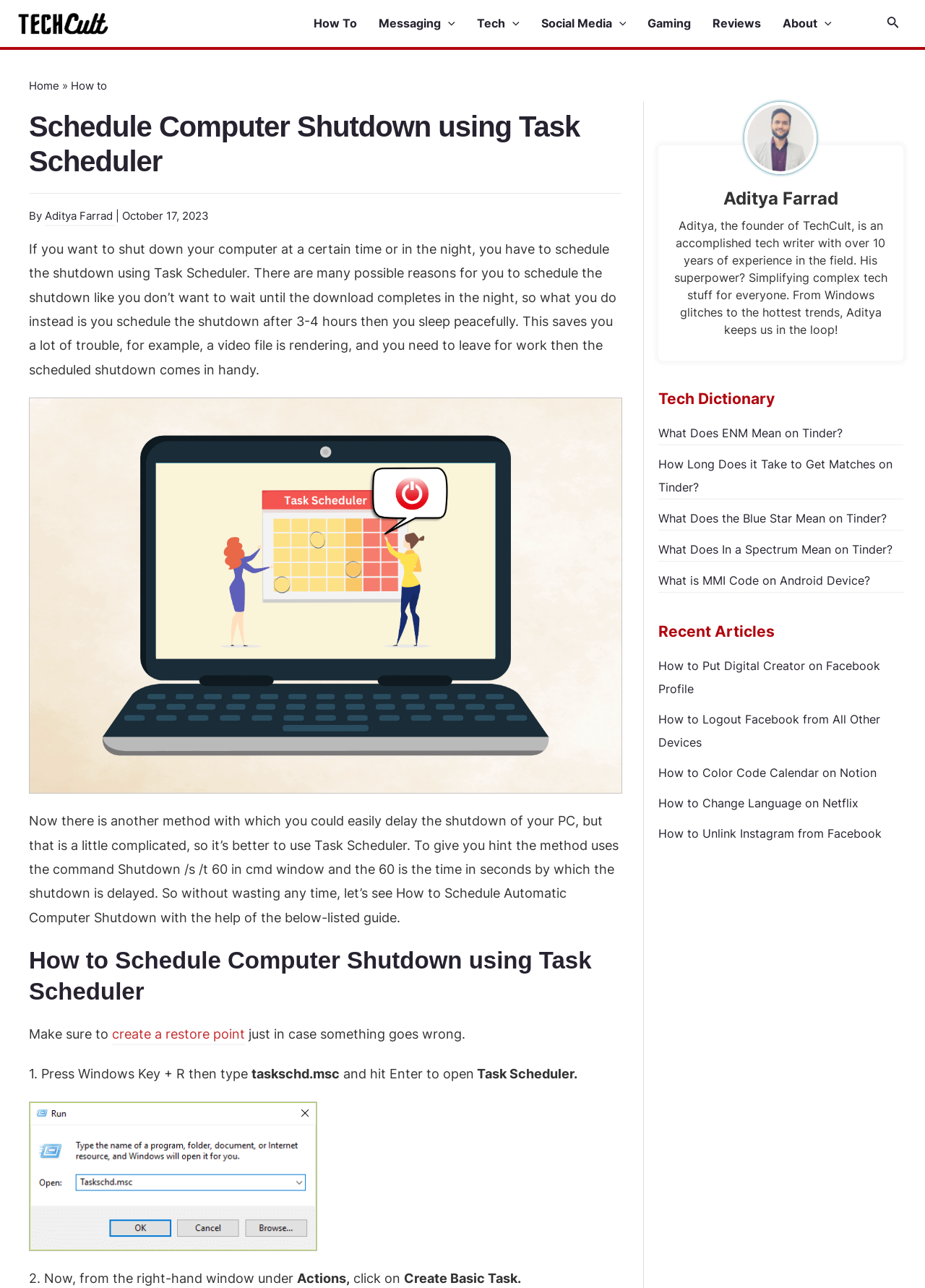What is the first step to schedule a computer shutdown?
Using the picture, provide a one-word or short phrase answer.

Press Windows Key + R